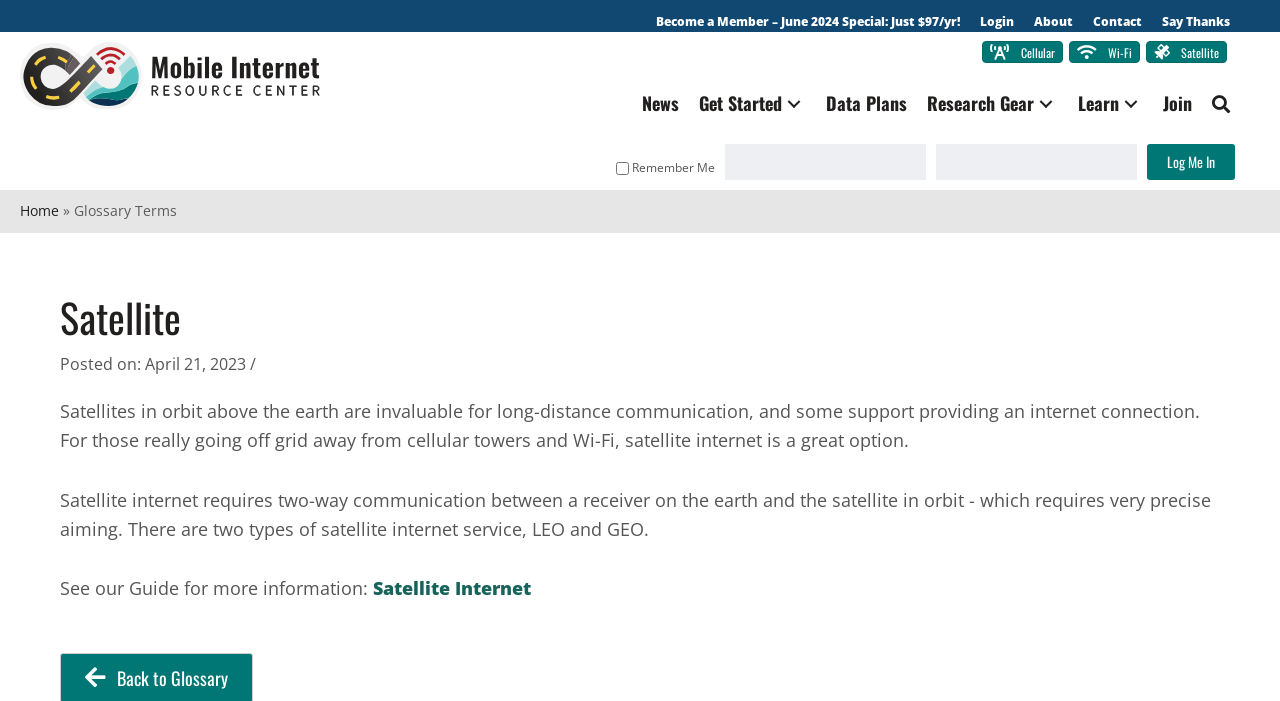What is the purpose of satellite internet? Look at the image and give a one-word or short phrase answer.

Long-distance communication